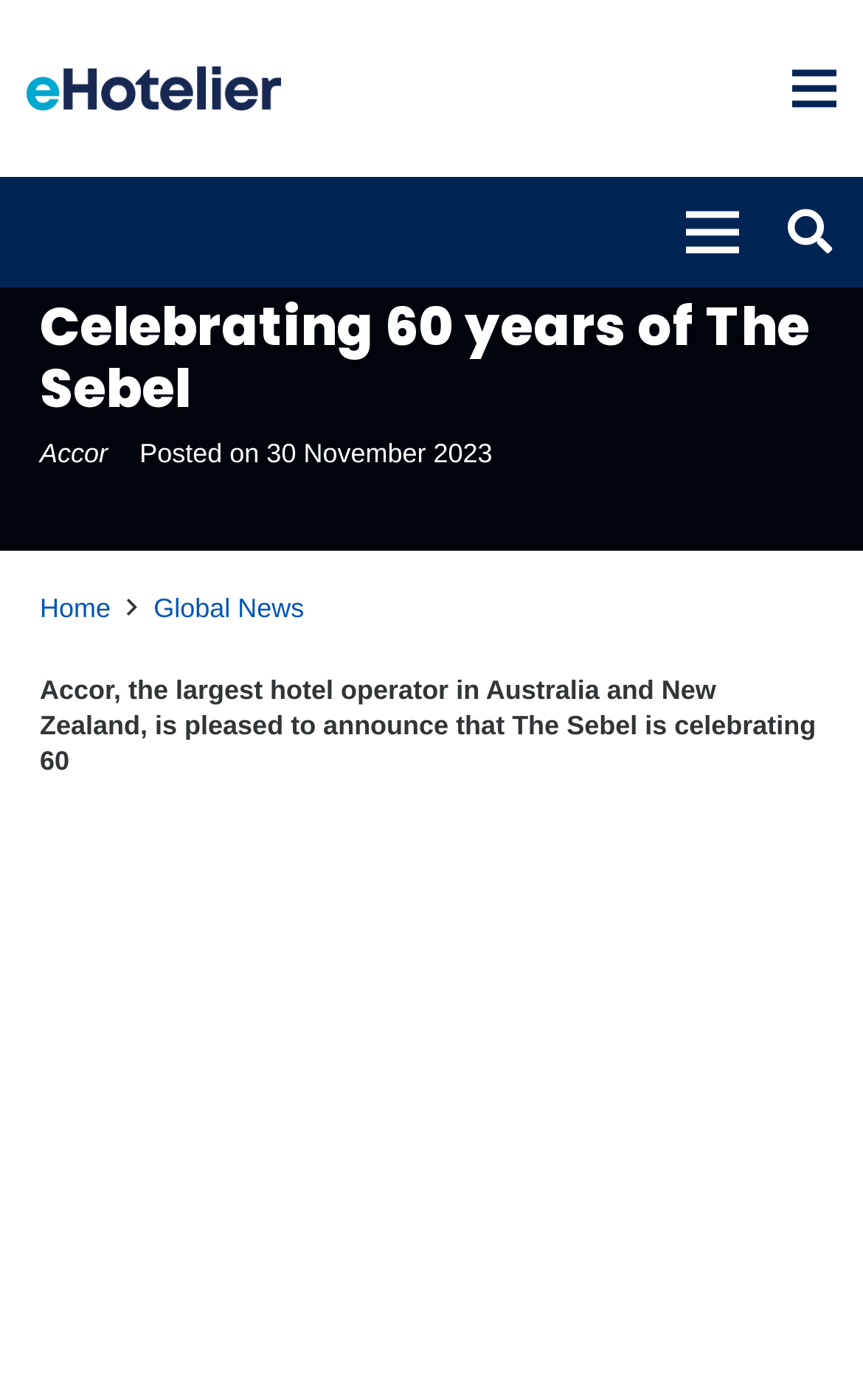Find the bounding box coordinates of the clickable region needed to perform the following instruction: "Enter email address". The coordinates should be provided as four float numbers between 0 and 1, i.e., [left, top, right, bottom].

None